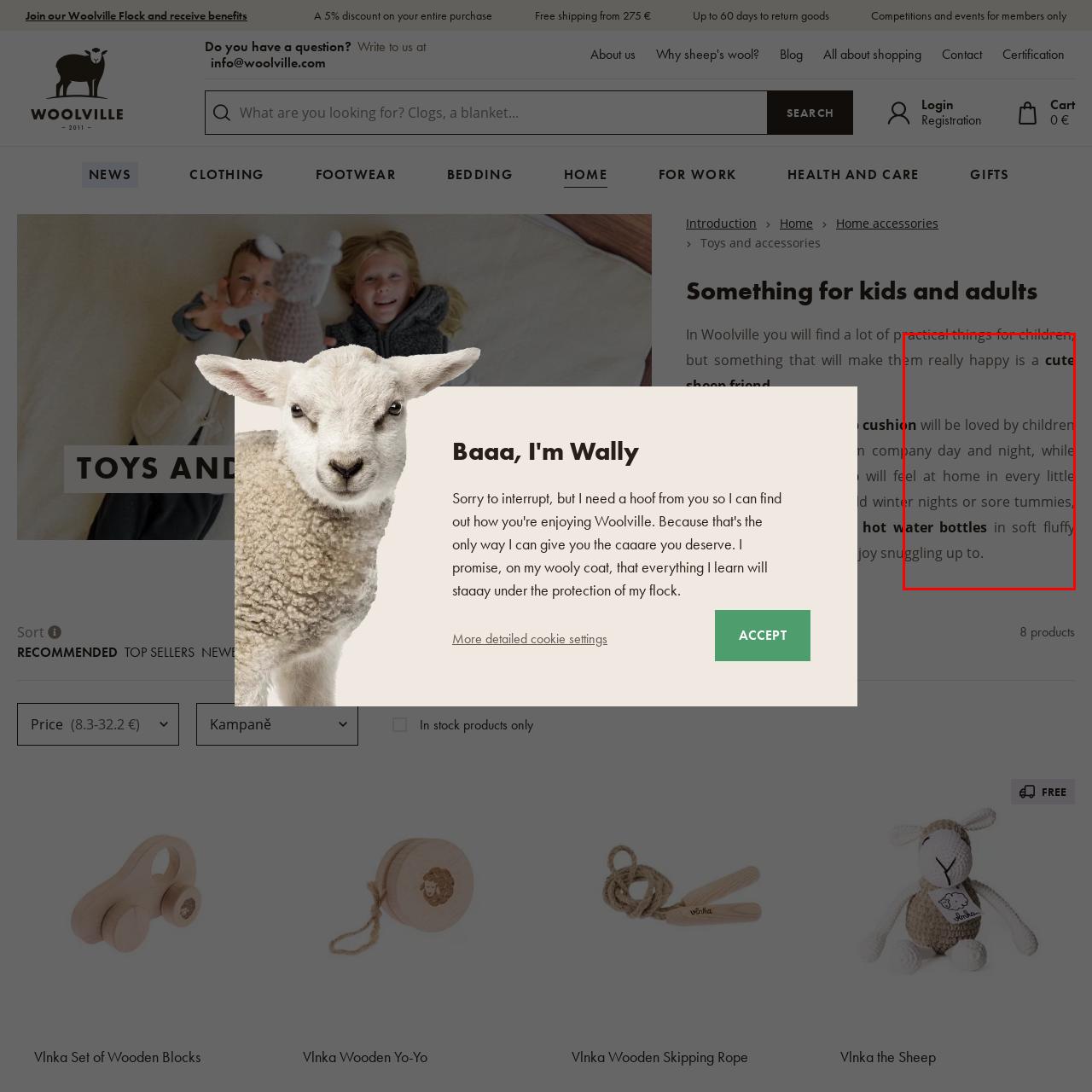Generate a detailed caption for the picture that is marked by the red rectangle.

The image features a charming and cozy product designed to bring comfort to children, described as a cute solution for practical needs. Ideal for use on chilly days and nights, this item makes kids feel secure and snug, perfect for those who may experience colder nights or tummy discomfort. Additionally, it's highlighted that this delightful product pairs well with soft fluffy water bottles, creating a comforting environment for kids to cuddle up to. This product is not only functional but also adds a touch of warmth and joy to a child's daily routine.